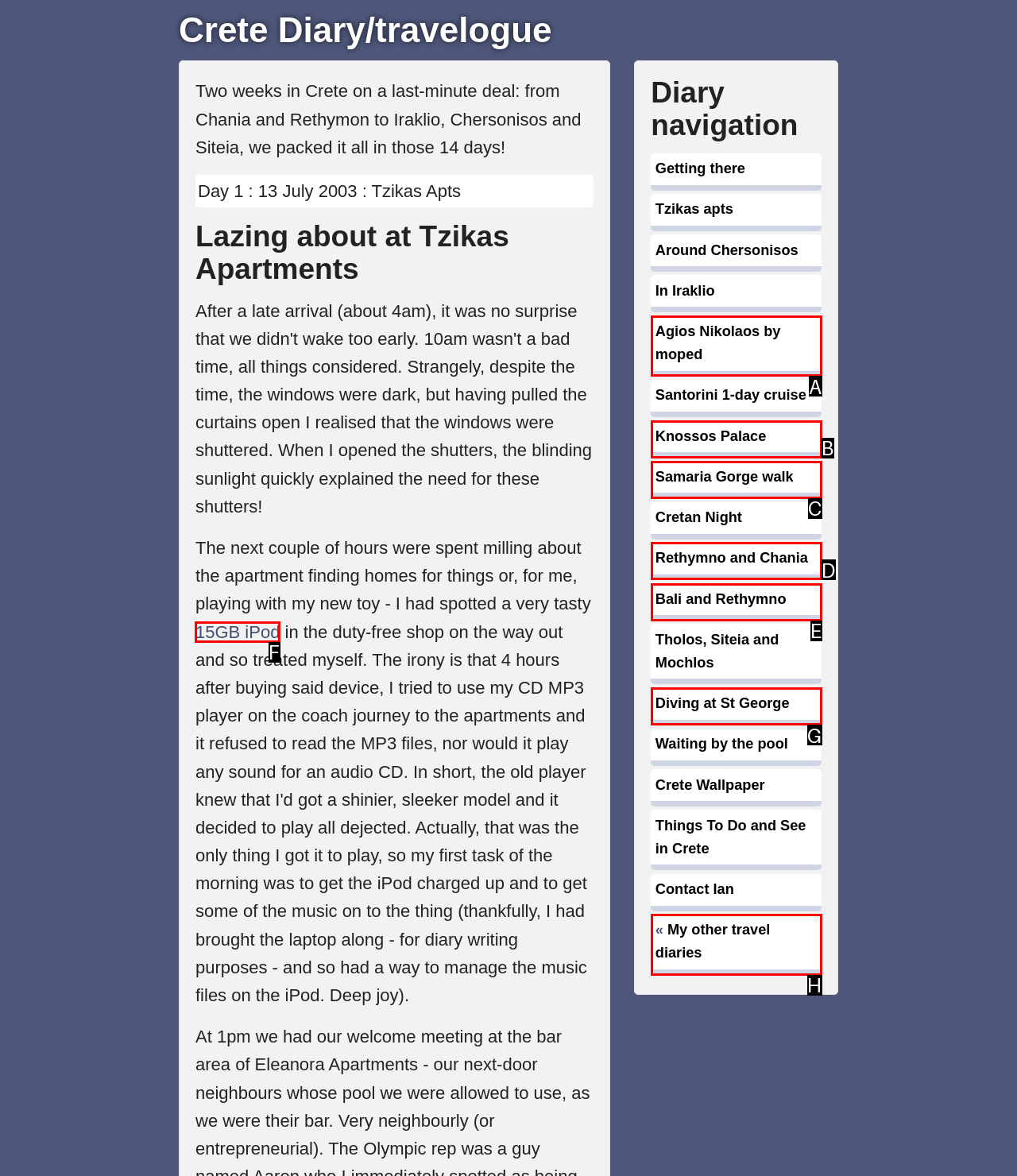Identify the correct UI element to click for this instruction: Learn more about '15GB iPod'
Respond with the appropriate option's letter from the provided choices directly.

F